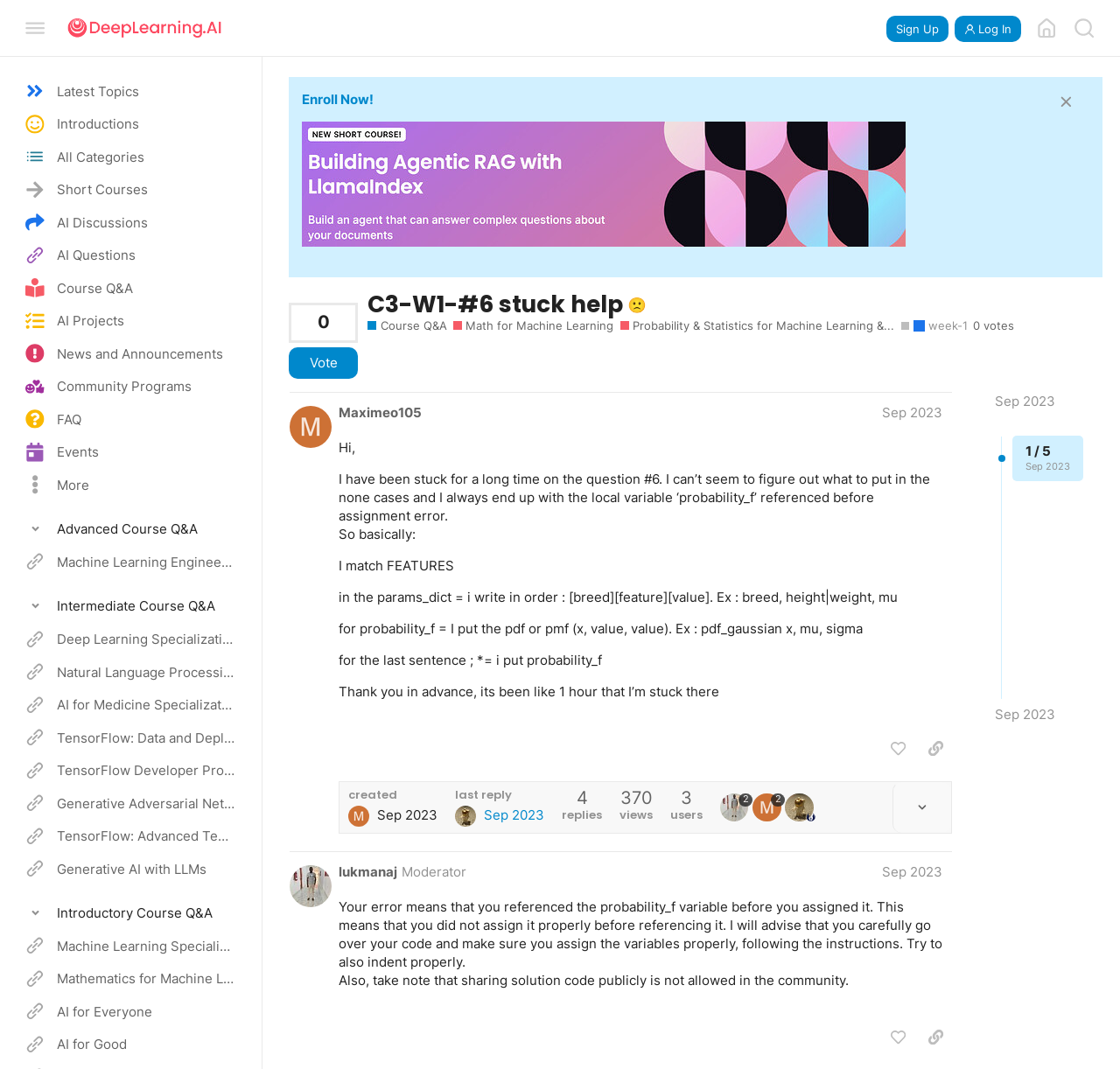Describe all the key features and sections of the webpage thoroughly.

This webpage appears to be a forum or discussion board related to machine learning and artificial intelligence. At the top, there is a header section with a button to expand or collapse the sidebar, a link to "DeepLearning.AI", and buttons to sign up or log in. 

Below the header, there is a navigation menu with links to various topics, including "Latest Topics", "Introductions", "All Categories", and others. Each of these links has a corresponding image next to it.

To the right of the navigation menu, there is a search button and a link to the "Deep Learning Forum home page". 

The main content of the page is divided into two sections. On the left, there is a sidebar with links to different courses and specializations, such as "Machine Learning Engineering for Production (MLOps) Specialization" and "Deep Learning Specialization". Each of these links has a corresponding image next to it.

On the right, there is a discussion thread with a heading "C3-W1-#6 stuck help frowning" and a link to "Course Q&A". Below the heading, there is a link to "Ask questions related to DeepLearning.AI courses" and links to specific topics, including "Math for Machine Learning" and "Probability & Statistics for Machine Learning &...". There is also a button to vote and an image of a frowning face.

At the bottom of the page, there is a link to "Enroll Now!" and an image of a building with a llama index.